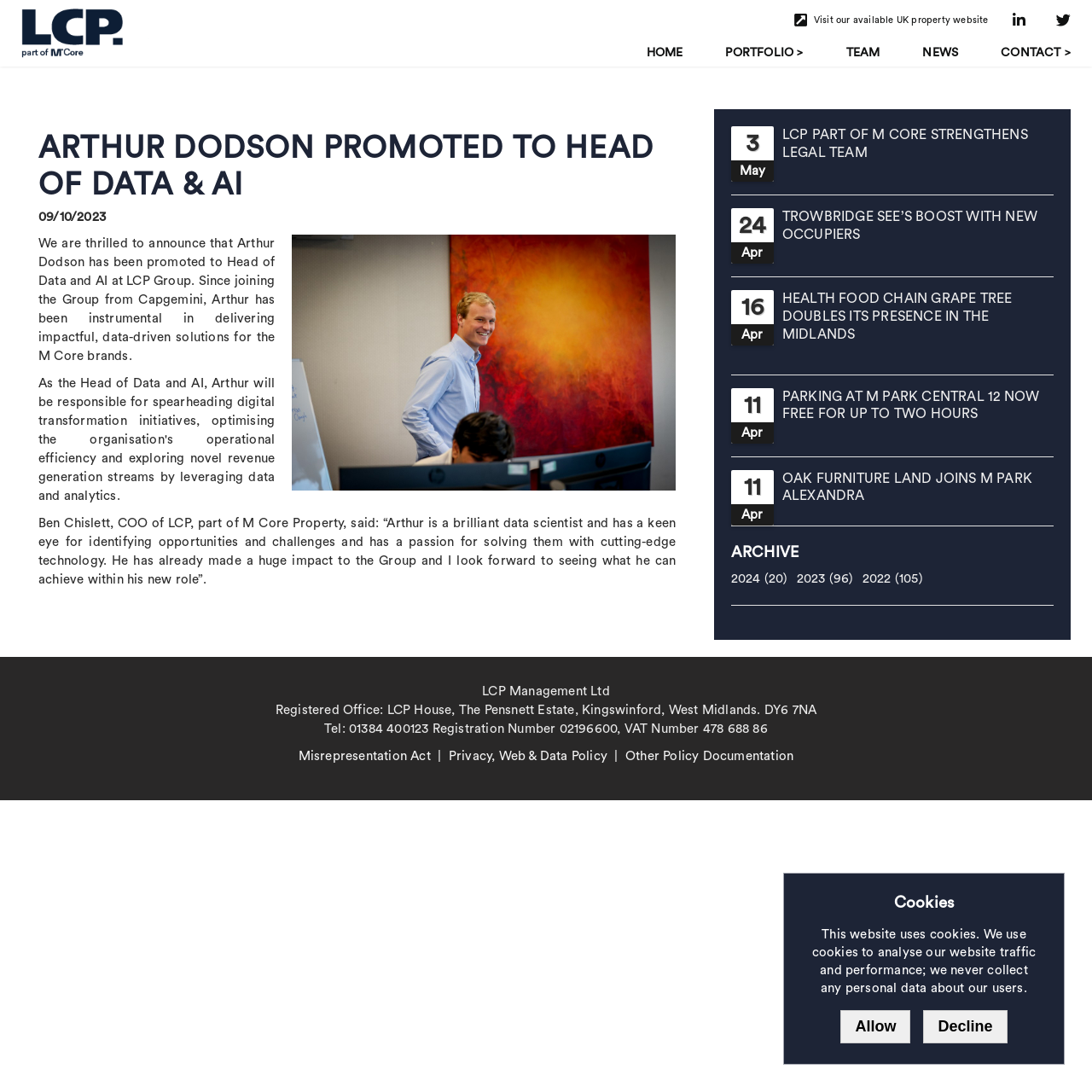Find the bounding box coordinates of the element you need to click on to perform this action: 'Go to HOME page'. The coordinates should be represented by four float values between 0 and 1, in the format [left, top, right, bottom].

[0.572, 0.035, 0.645, 0.062]